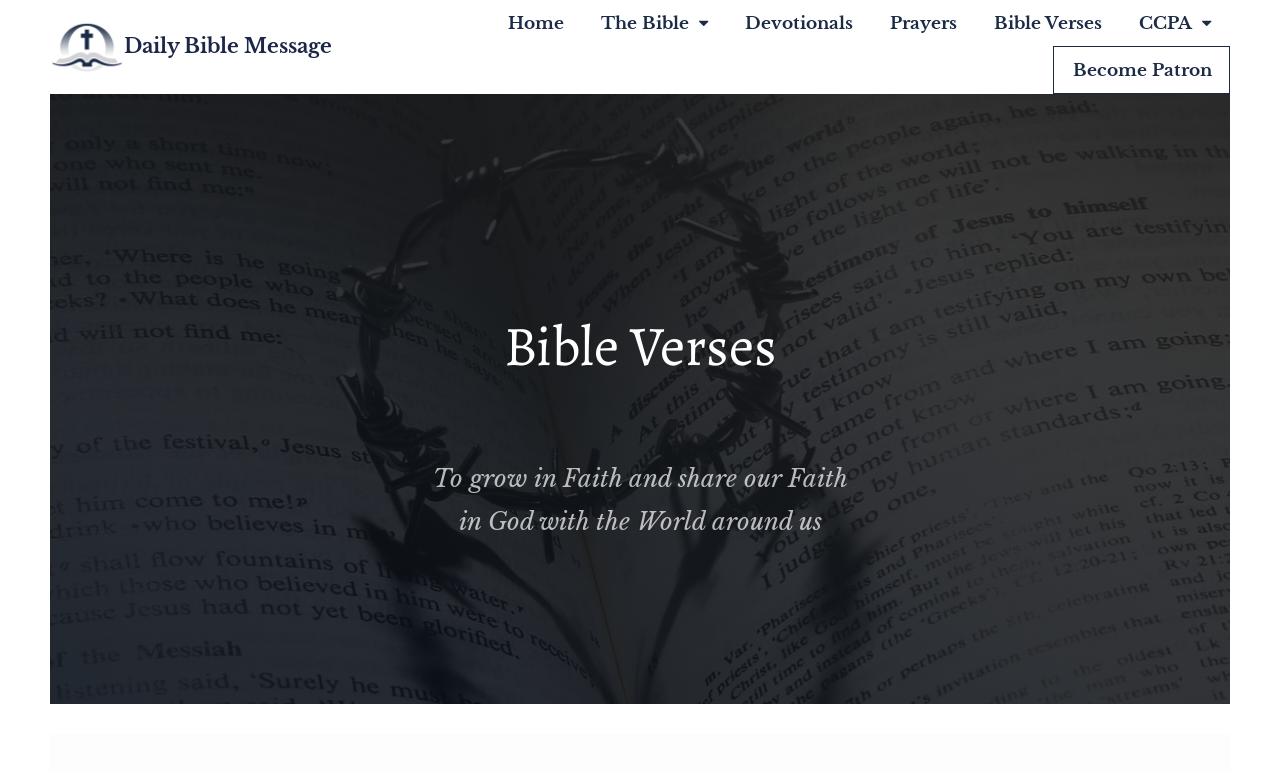Determine the main headline from the webpage and extract its text.

Bible Verses About Family